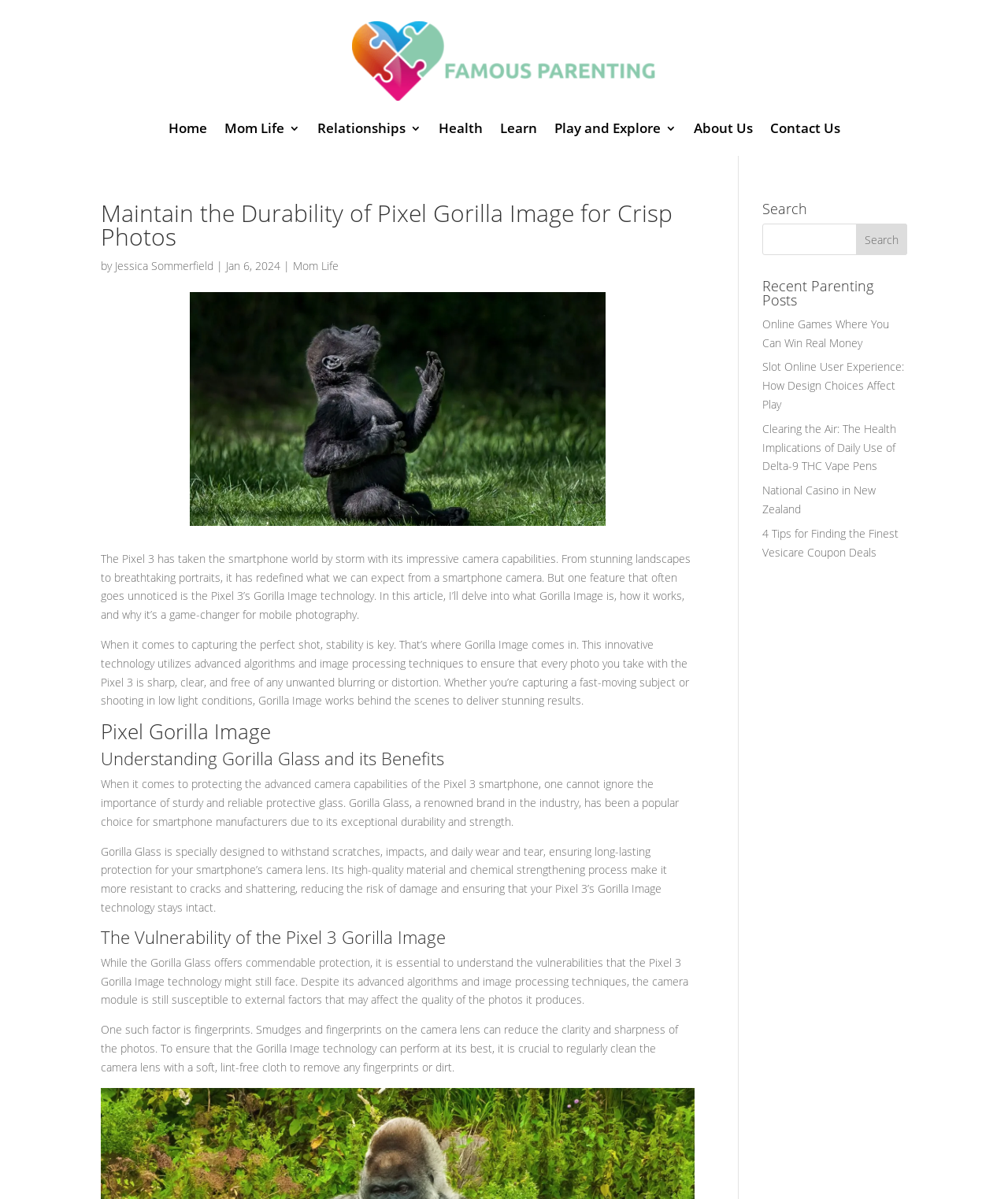Please specify the bounding box coordinates of the area that should be clicked to accomplish the following instruction: "Check the 'Recent Parenting Posts'". The coordinates should consist of four float numbers between 0 and 1, i.e., [left, top, right, bottom].

[0.756, 0.232, 0.9, 0.262]